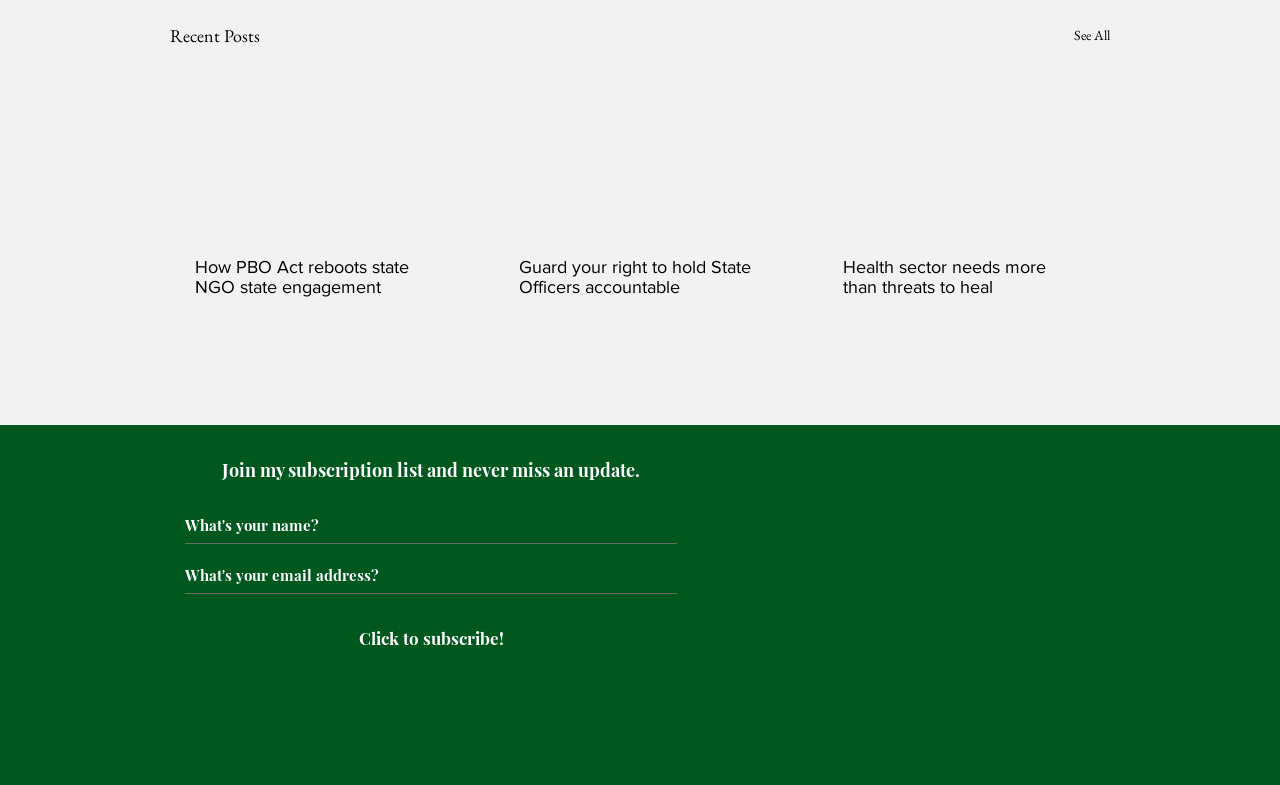Locate the bounding box coordinates of the clickable area to execute the instruction: "Visit the Twitter page". Provide the coordinates as four float numbers between 0 and 1, represented as [left, top, right, bottom].

[0.405, 0.873, 0.434, 0.921]